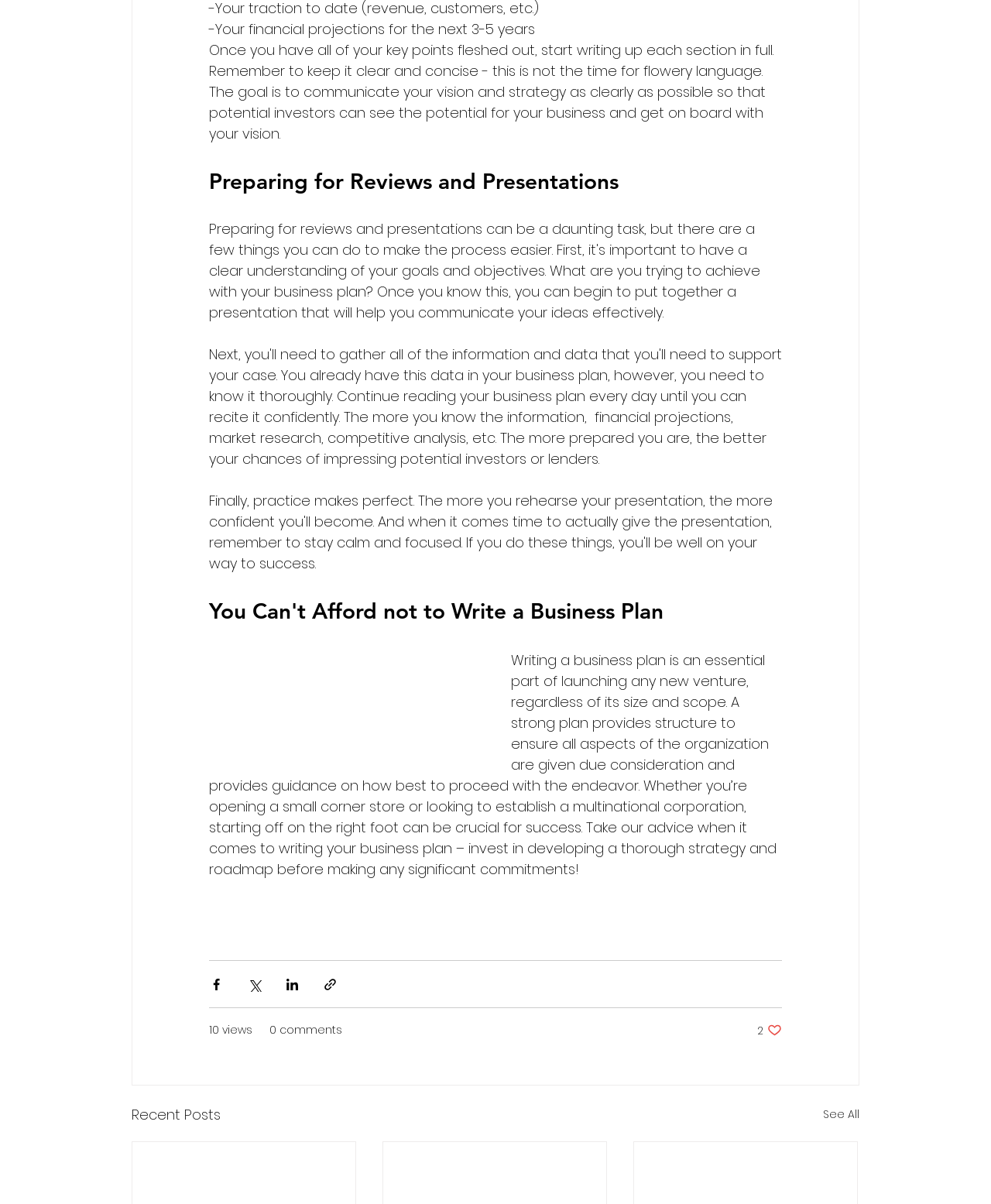Find the bounding box coordinates for the element that must be clicked to complete the instruction: "Like the post". The coordinates should be four float numbers between 0 and 1, indicated as [left, top, right, bottom].

[0.764, 0.85, 0.789, 0.862]